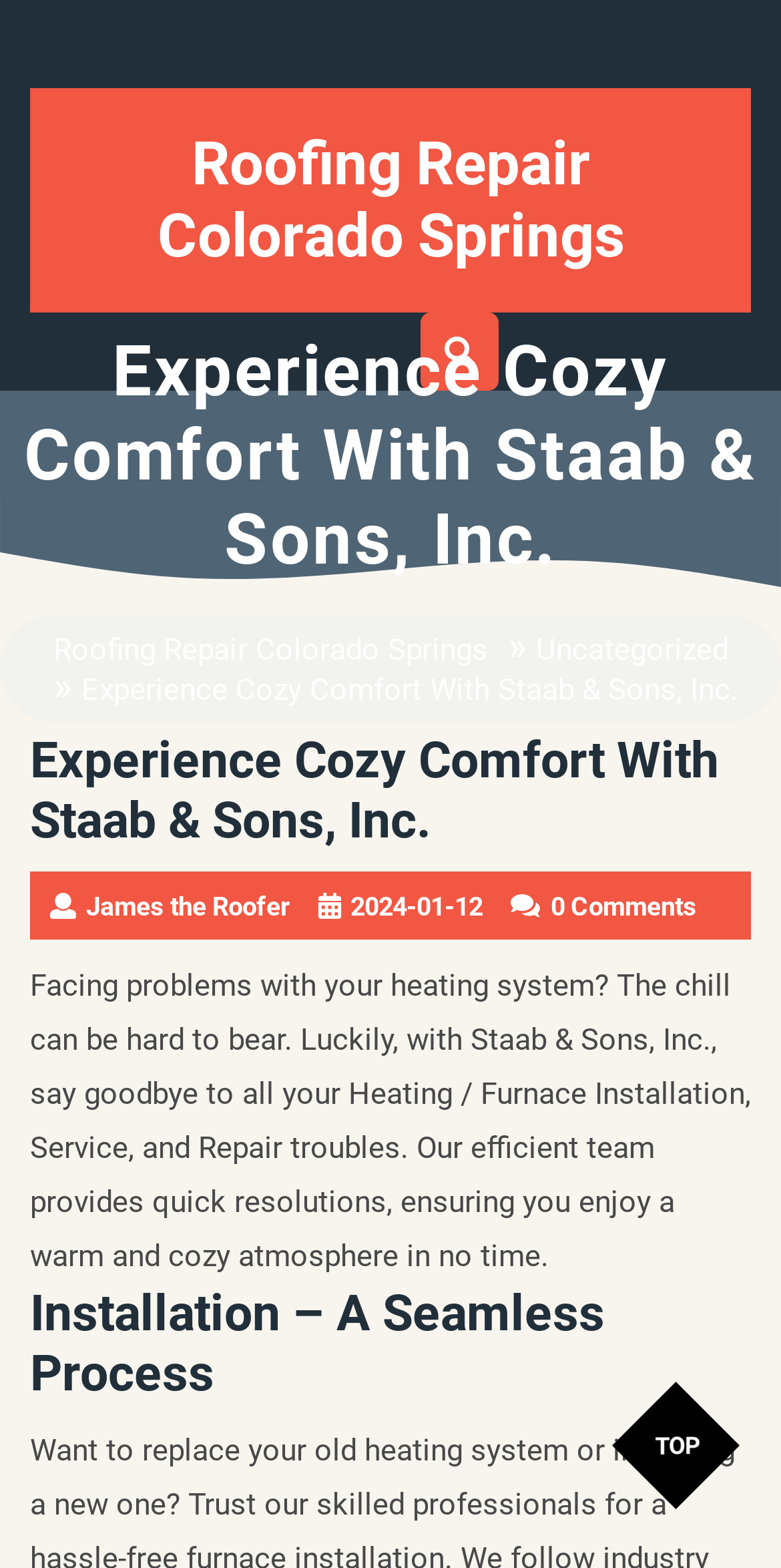Answer the question with a single word or phrase: 
What is the process described in the second heading?

Installation